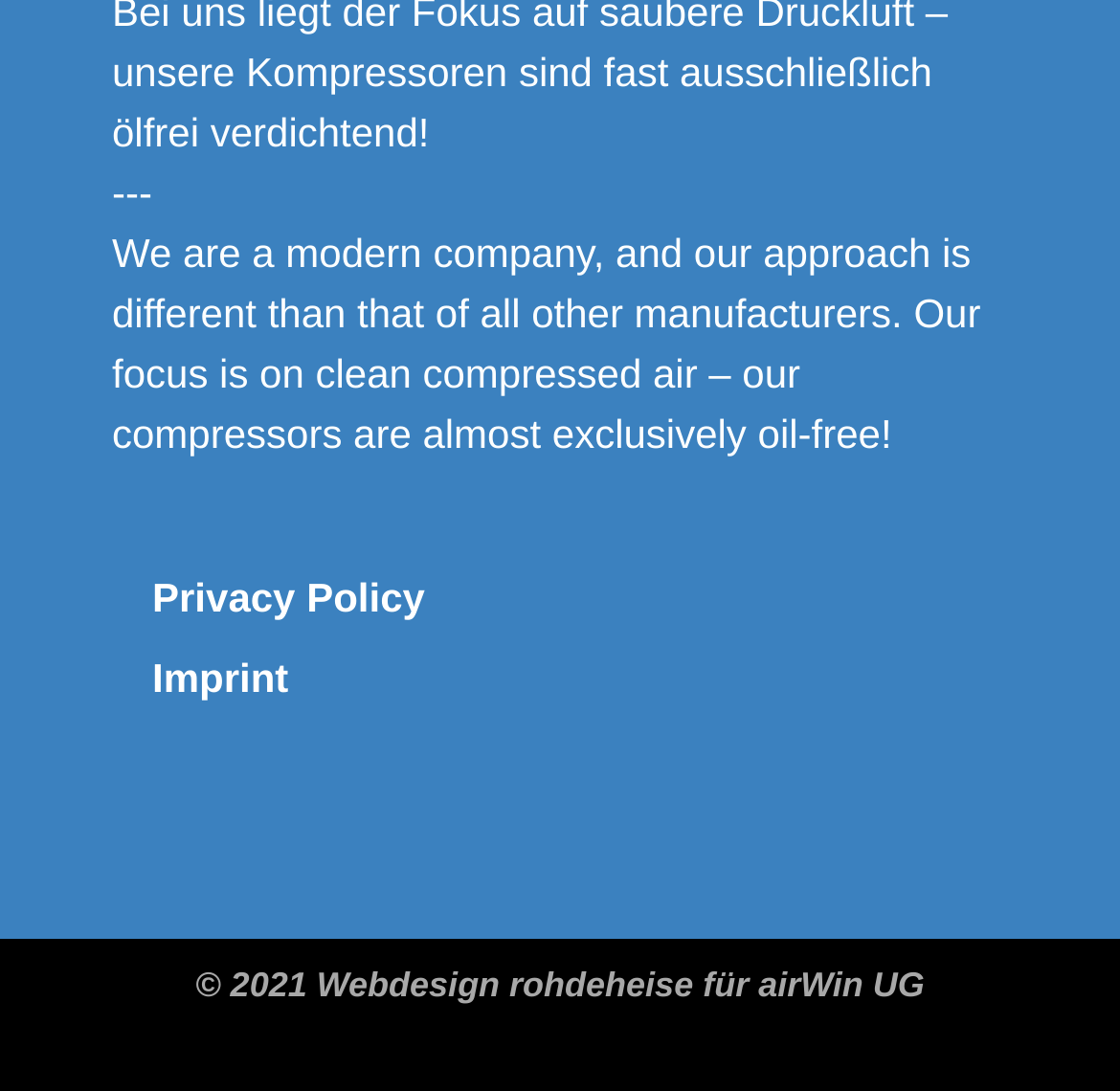What is the company's focus?
Please answer using one word or phrase, based on the screenshot.

Clean compressed air